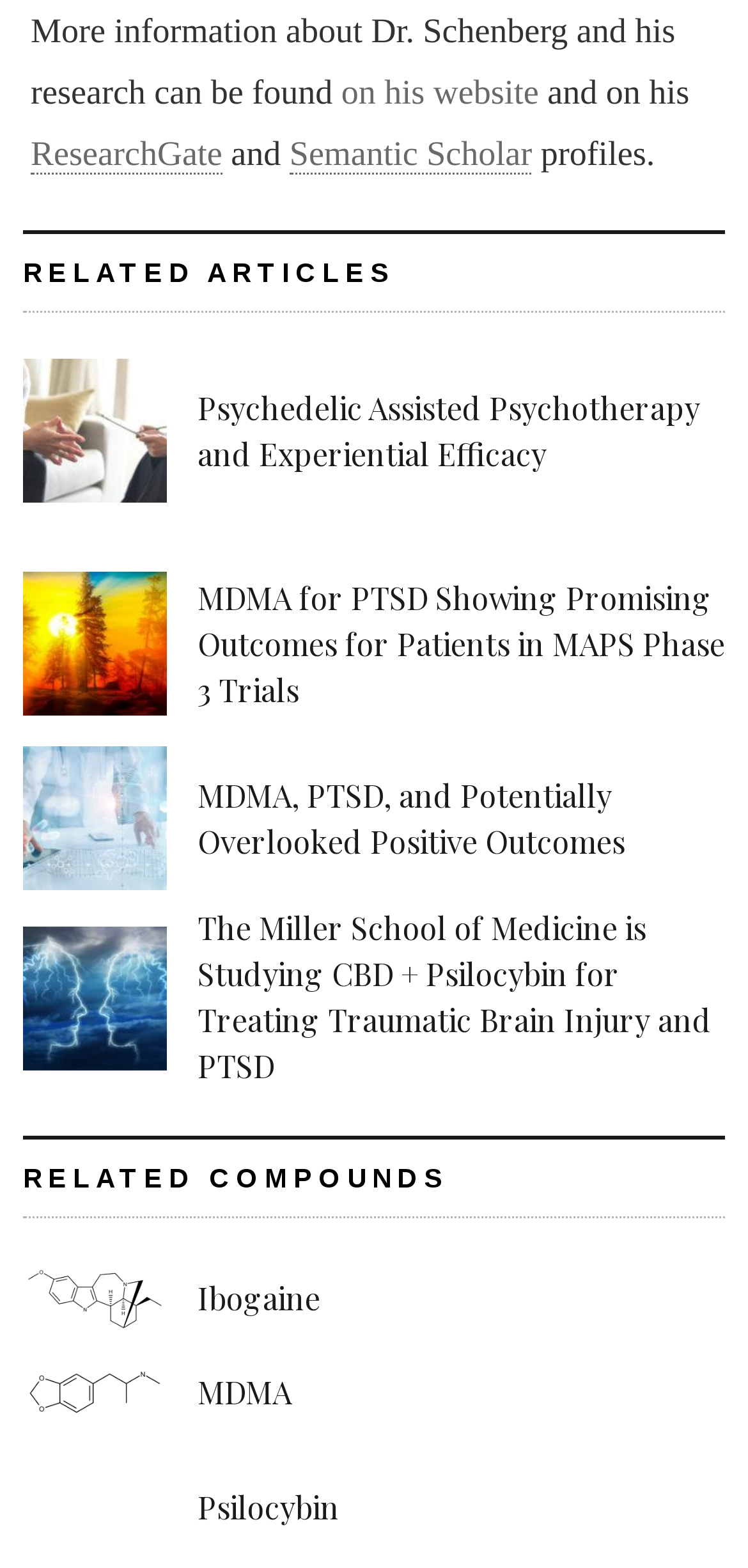Given the element description on his website, identify the bounding box coordinates for the UI element on the webpage screenshot. The format should be (top-left x, top-left y, bottom-right x, bottom-right y), with values between 0 and 1.

[0.456, 0.046, 0.72, 0.071]